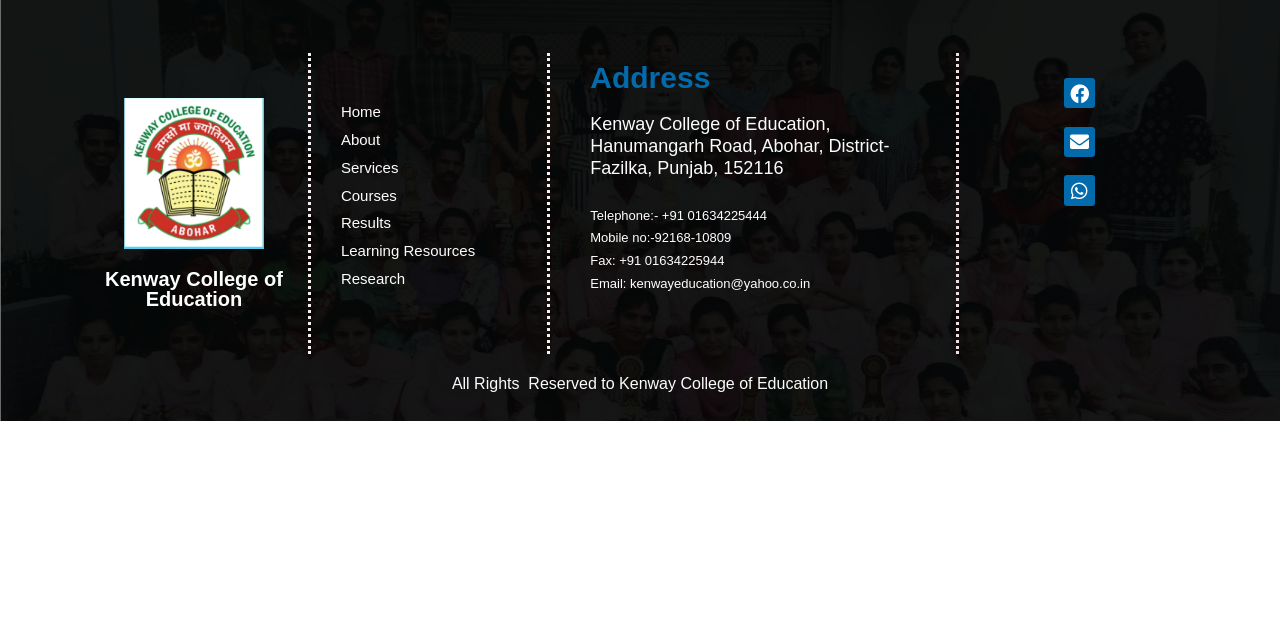Using the description "Whatsapp", predict the bounding box of the relevant HTML element.

[0.832, 0.274, 0.855, 0.321]